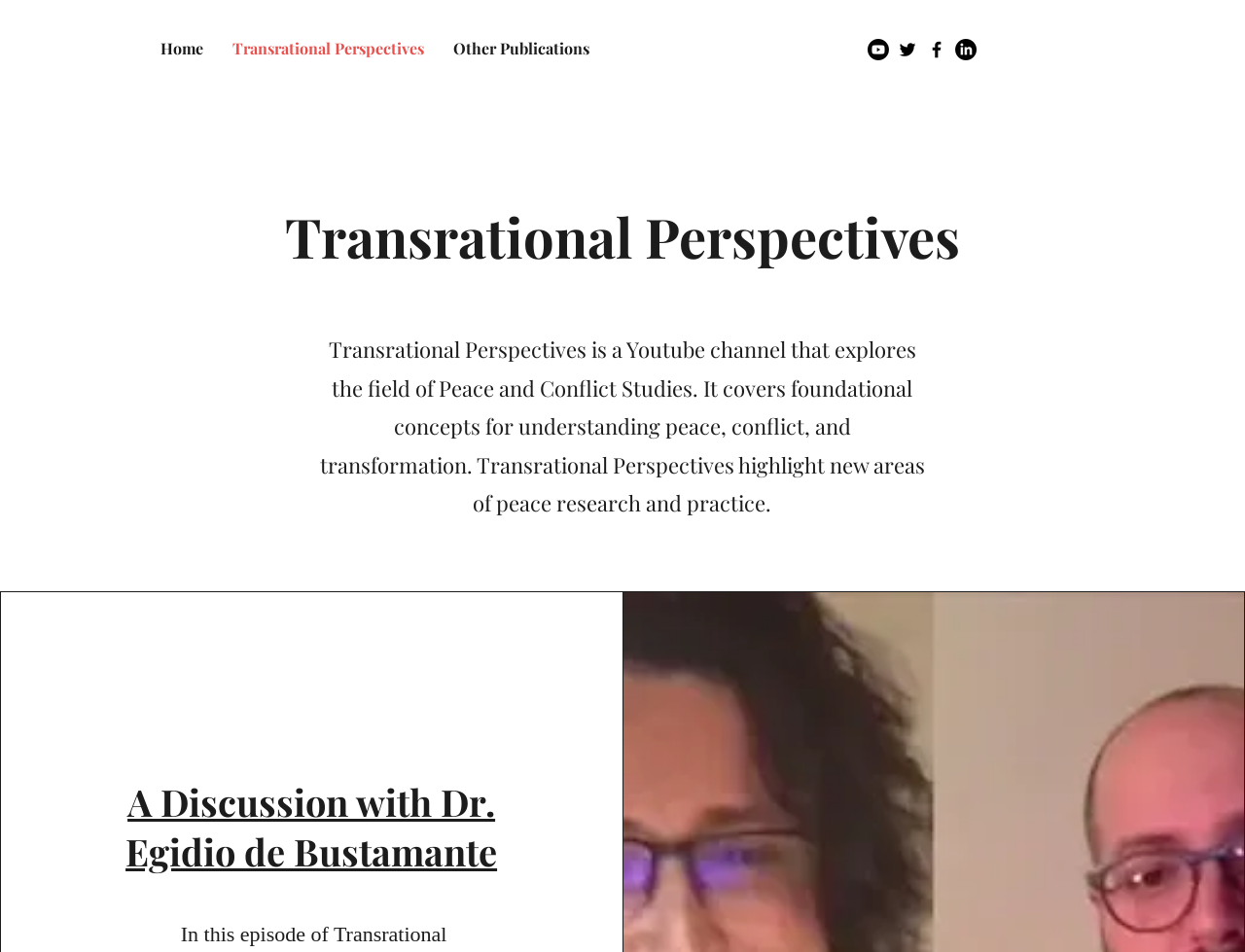What is the name of the author or creator of the channel? Analyze the screenshot and reply with just one word or a short phrase.

Noah B. Taylor